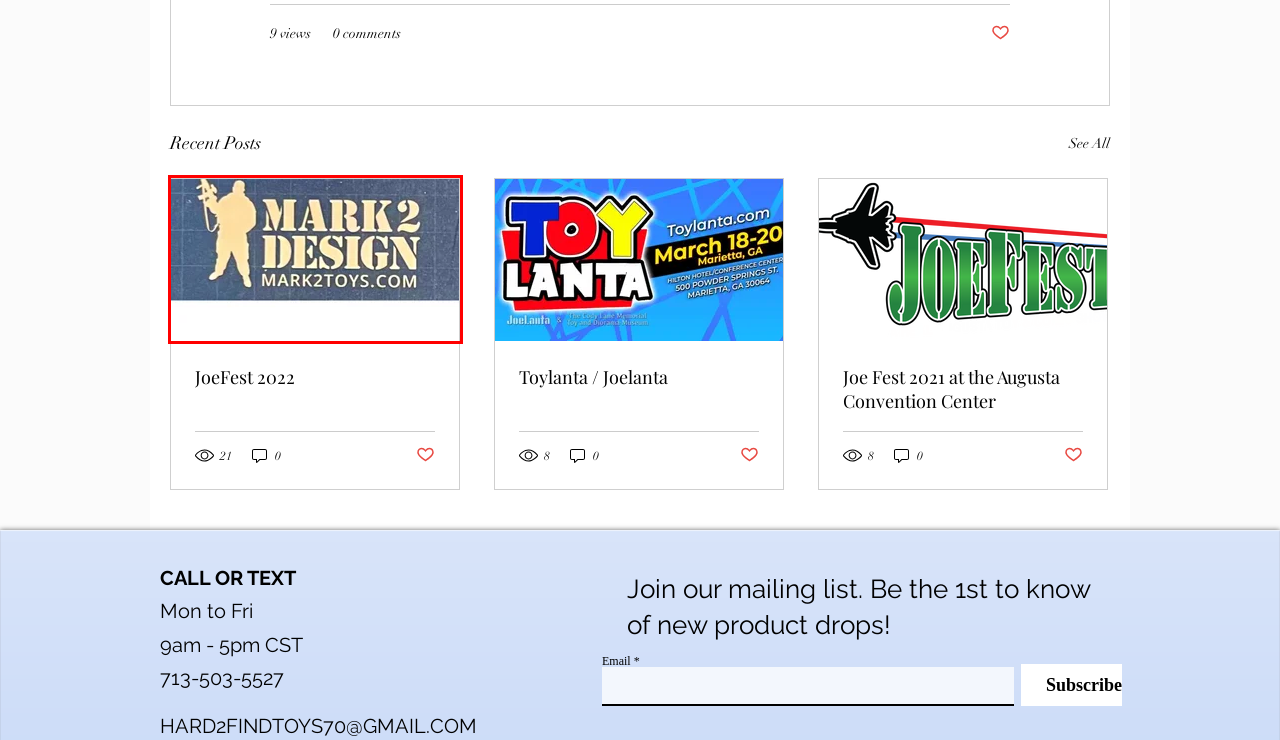Given a webpage screenshot featuring a red rectangle around a UI element, please determine the best description for the new webpage that appears after the element within the bounding box is clicked. The options are:
A. GIFT CARD | Hard2FindToys
B. Joe Fest 2021 at the Augusta Convention Center
C. ARTIST SPOTLIGHT | Hard2FindToys
D. CONTACT | Hard2FindToys
E. Shop | Hard2FindToys
F. JoeFest 2022
G. Toylanta / Joelanta
H. Blog | Hard2FindToys

F